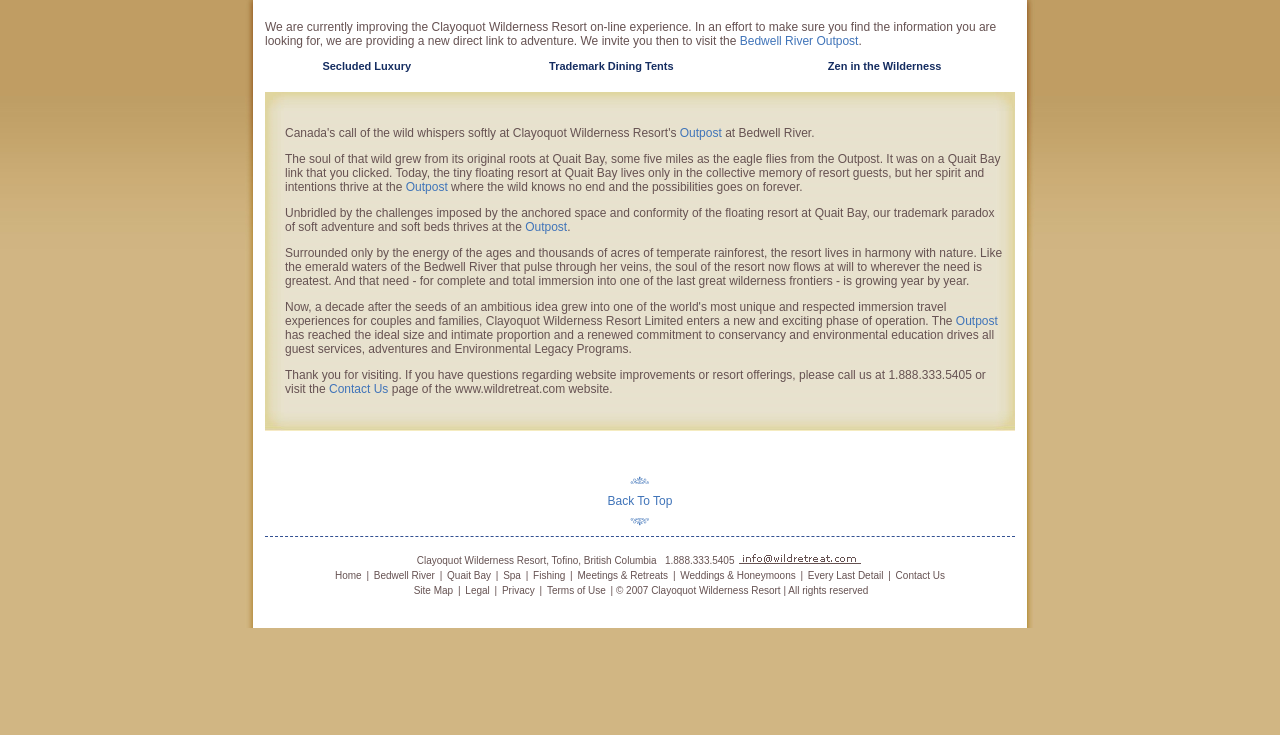Given the element description "parent_node: Website name="url" placeholder="Website"" in the screenshot, predict the bounding box coordinates of that UI element.

None